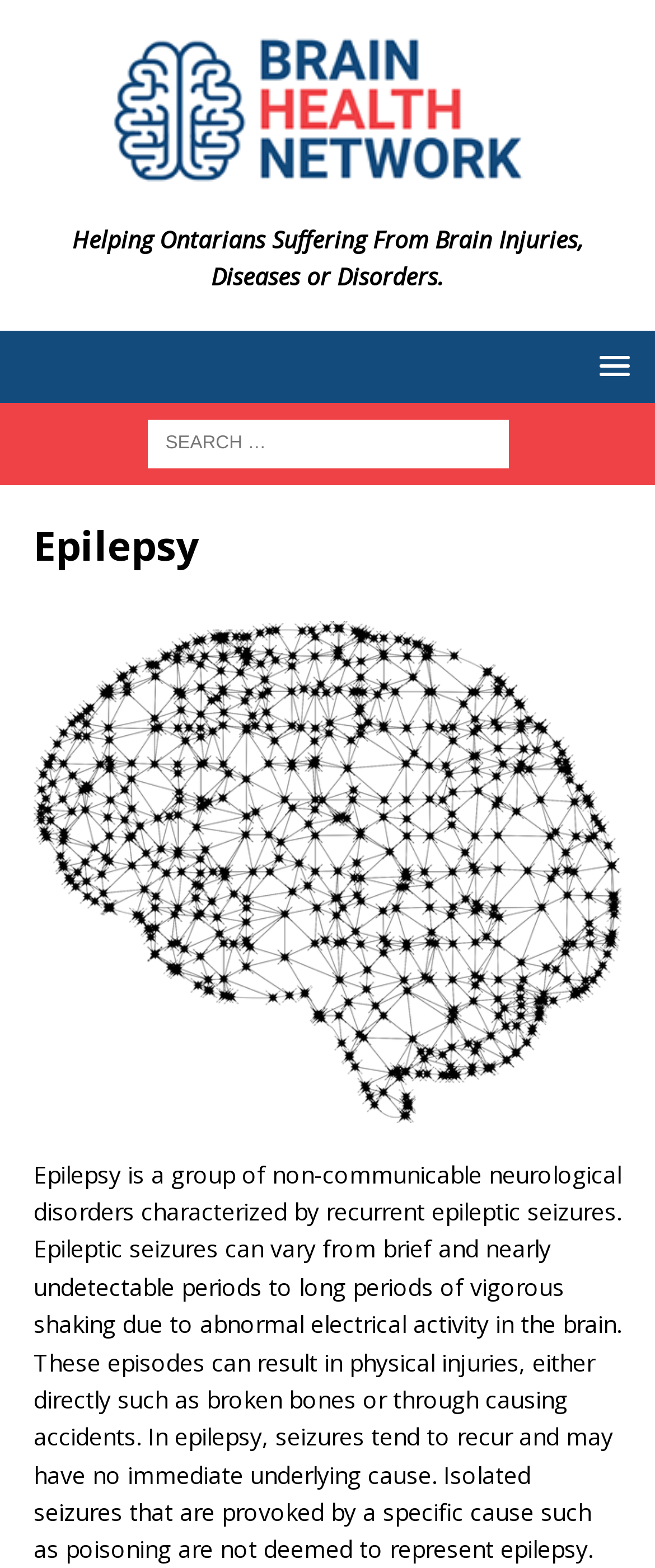With reference to the image, please provide a detailed answer to the following question: What is the purpose of the organization?

The purpose of the organization can be inferred from the static text that says 'Helping Ontarians Suffering From Brain Injuries, Diseases or Disorders.' This text is located below the organization's name and provides a brief description of its mission.